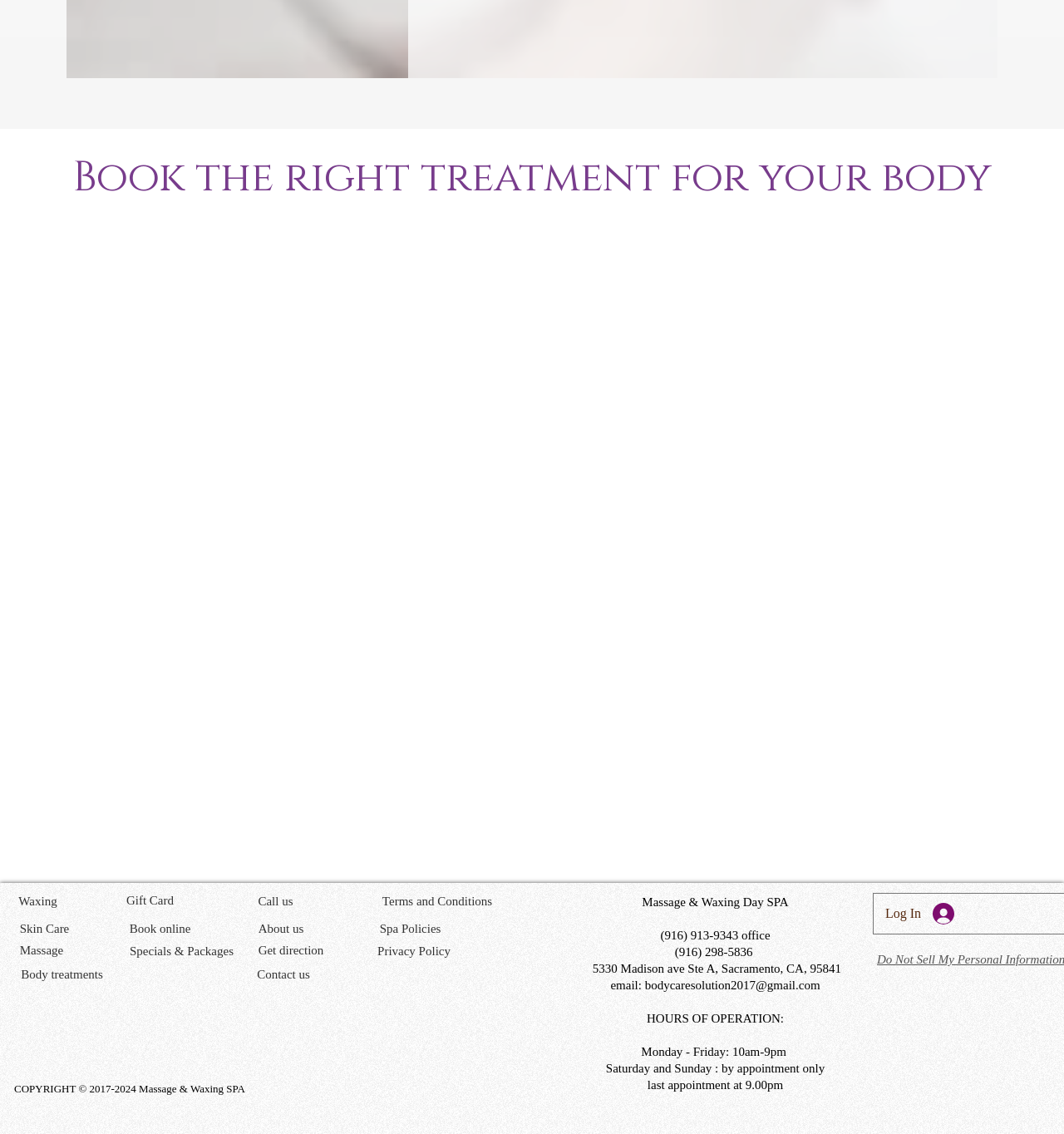Bounding box coordinates are given in the format (top-left x, top-left y, bottom-right x, bottom-right y). All values should be floating point numbers between 0 and 1. Provide the bounding box coordinate for the UI element described as: Body treatments

[0.013, 0.848, 0.103, 0.871]